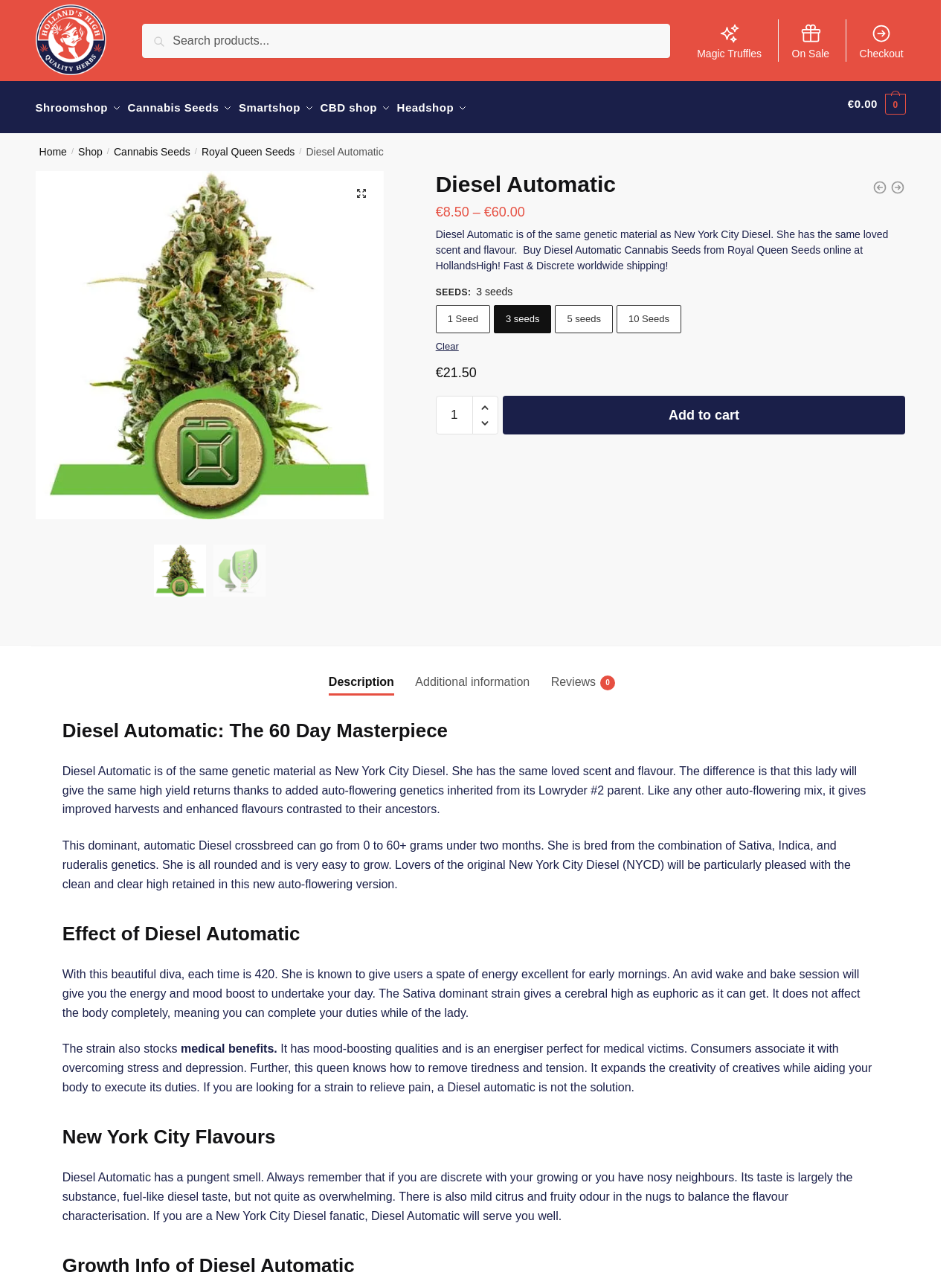What is the effect of Diesel Automatic?
Identify the answer in the screenshot and reply with a single word or phrase.

Energy and mood boost